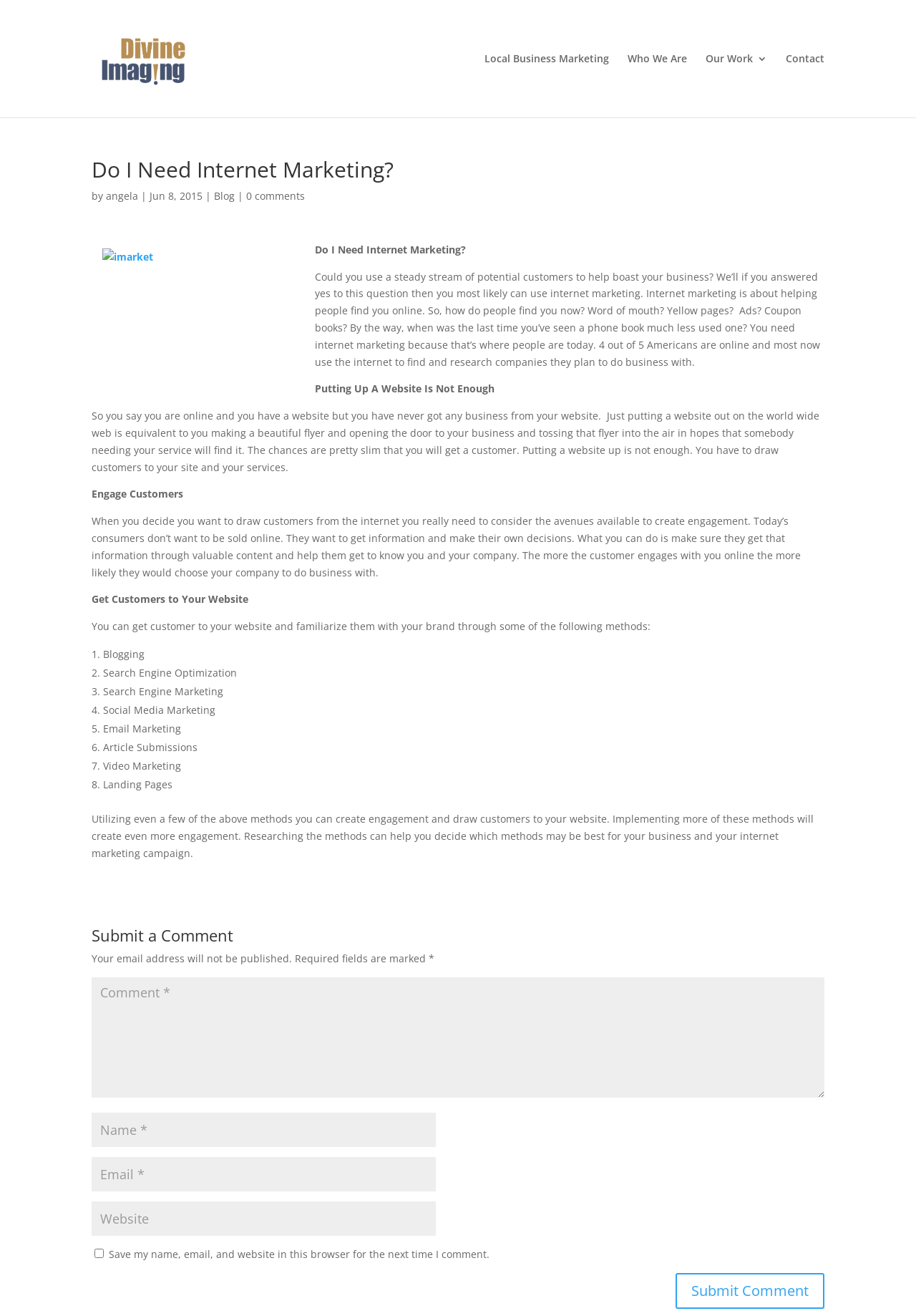Find the bounding box coordinates of the clickable element required to execute the following instruction: "Click on the 'Divine Imaging' link". Provide the coordinates as four float numbers between 0 and 1, i.e., [left, top, right, bottom].

[0.103, 0.038, 0.26, 0.049]